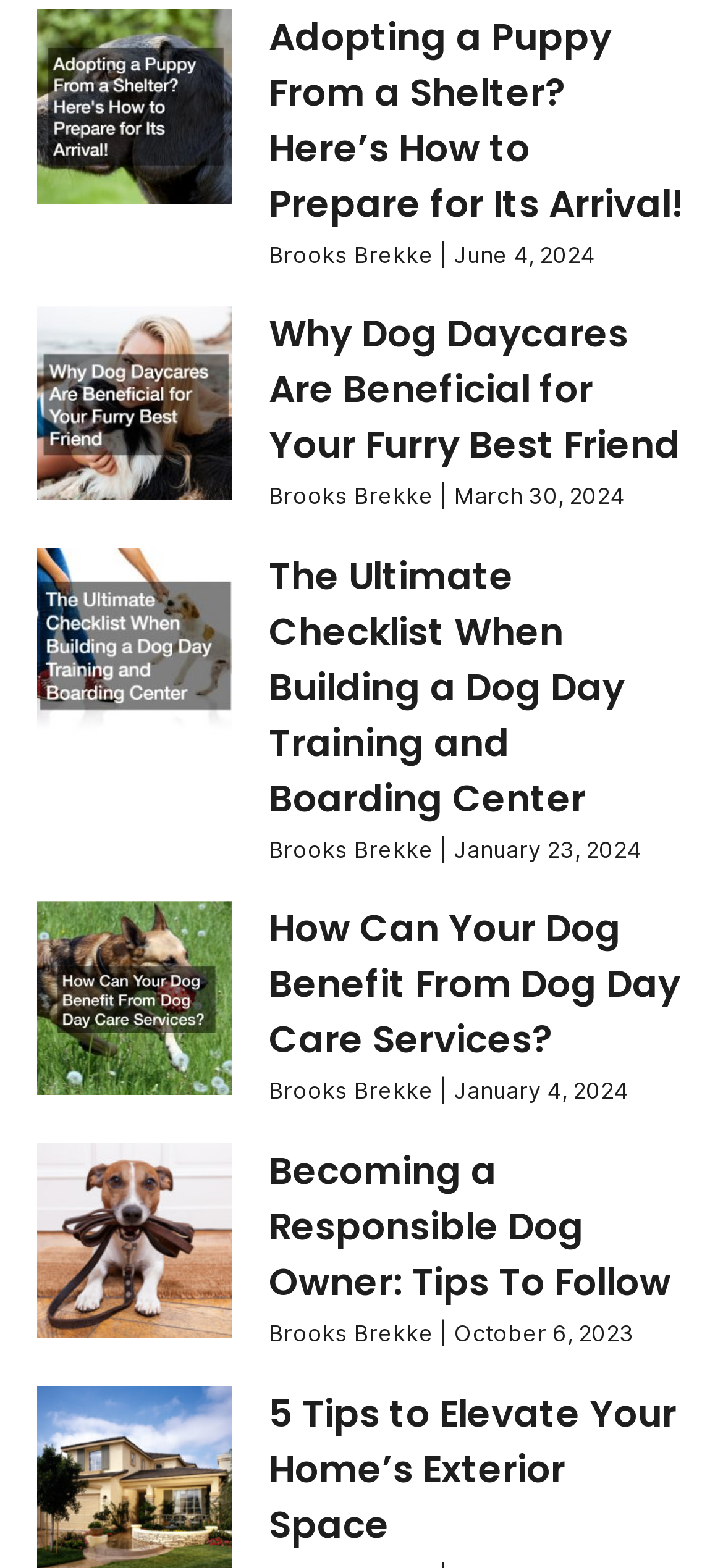Pinpoint the bounding box coordinates of the clickable element to carry out the following instruction: "Call the phone number."

None